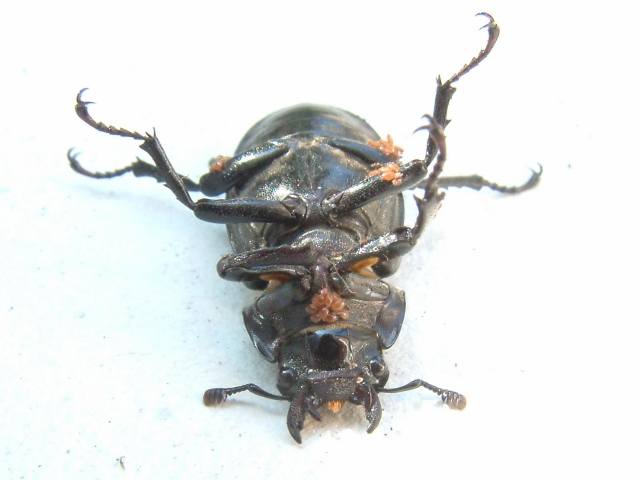What is the purpose of the mites on the beetle's exoskeleton?
Using the information from the image, provide a comprehensive answer to the question.

According to the caption, the mites typically inhabit the surfaces of their host, which in this case is the lesser stag beetle. The caption does not provide further information on the specific purpose of the mites, but it highlights the relationship between the beetle and the mites.